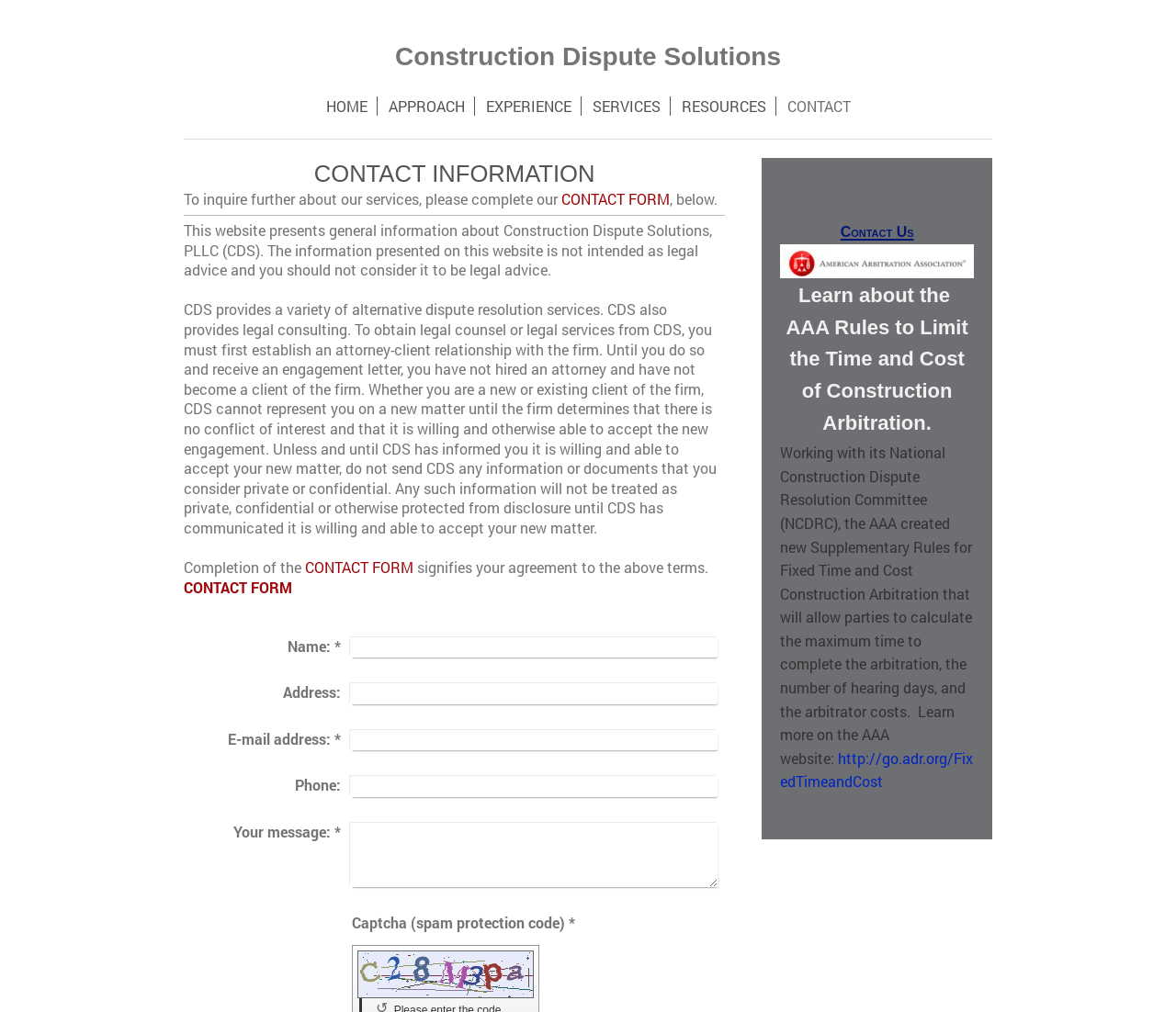What is the purpose of the Captcha?
Using the image as a reference, deliver a detailed and thorough answer to the question.

The Captcha is used for spam protection, as indicated by the text 'Captcha (spam protection code) *' on the webpage. This is a security measure to prevent automated programs from submitting the contact form.